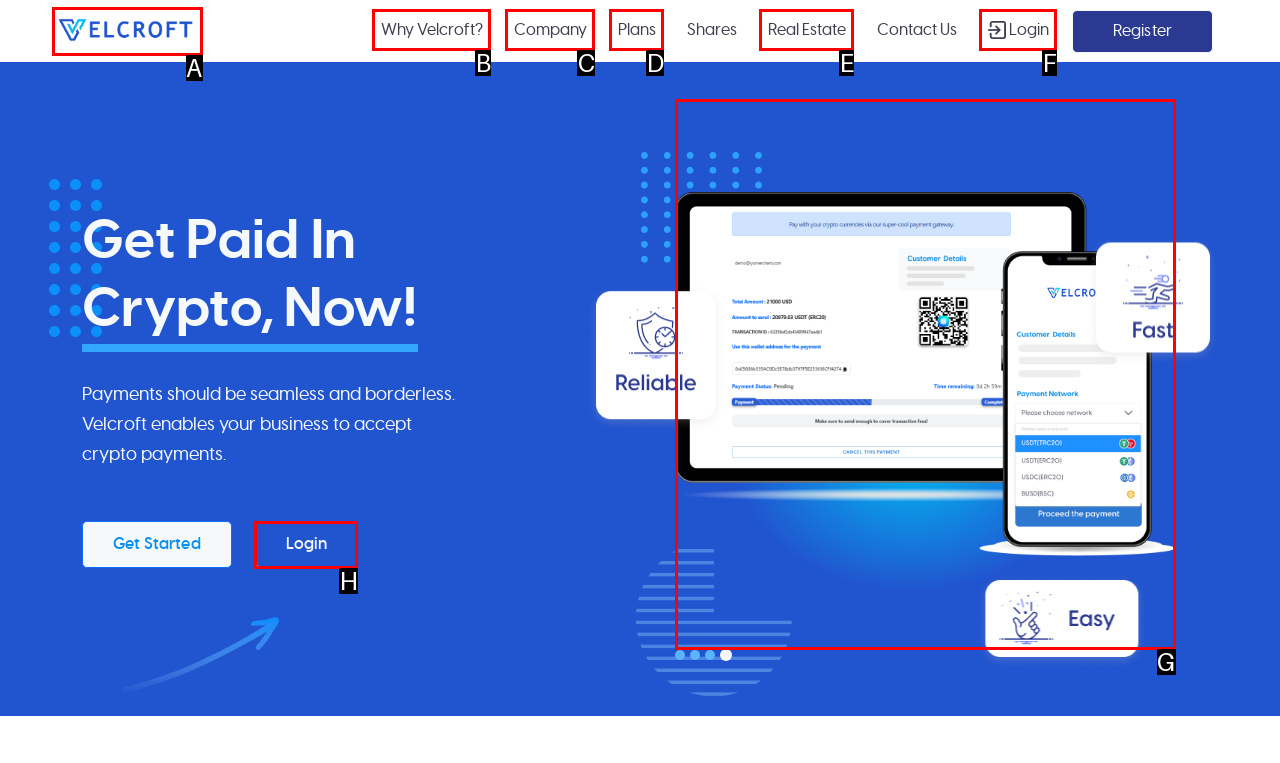Point out the HTML element that matches the following description: parent_node: Why Velcroft?
Answer with the letter from the provided choices.

A